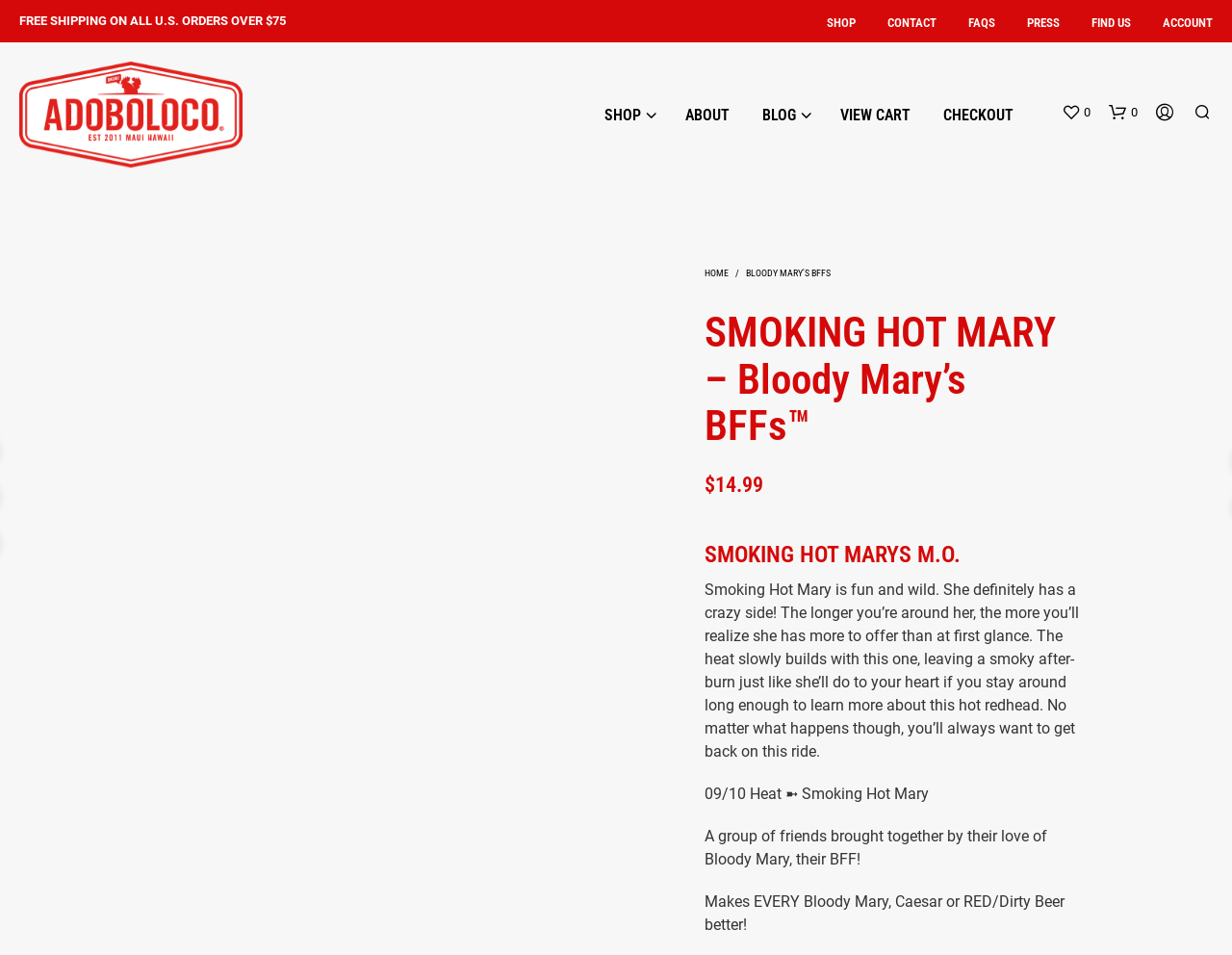Please determine the bounding box of the UI element that matches this description: VIEW CART. The coordinates should be given as (top-left x, top-left y, bottom-right x, bottom-right y), with all values between 0 and 1.

[0.67, 0.109, 0.751, 0.133]